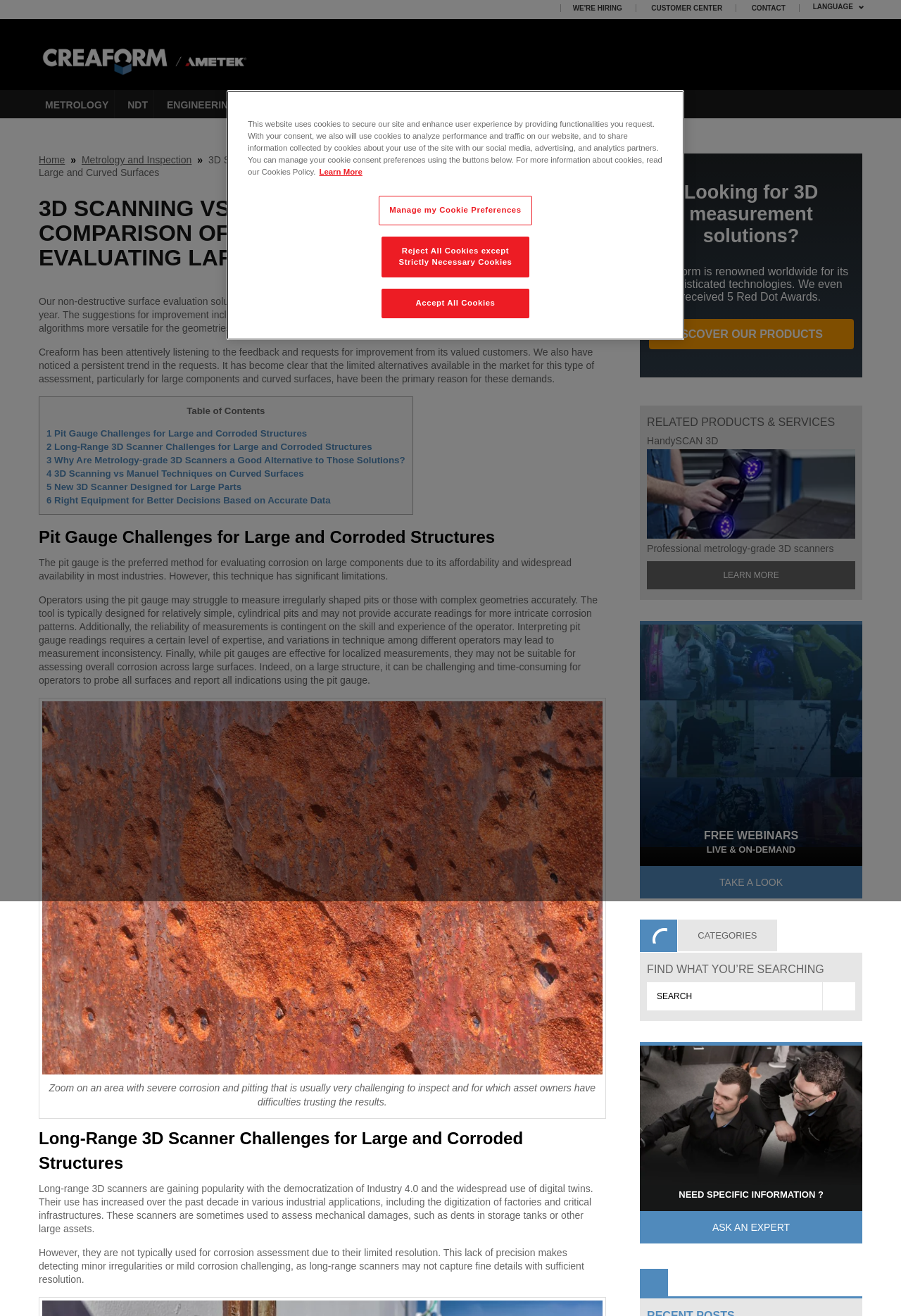Locate the bounding box coordinates of the area you need to click to fulfill this instruction: 'Click on the 'DISCOVER OUR PRODUCTS' link'. The coordinates must be in the form of four float numbers ranging from 0 to 1: [left, top, right, bottom].

[0.72, 0.242, 0.947, 0.265]